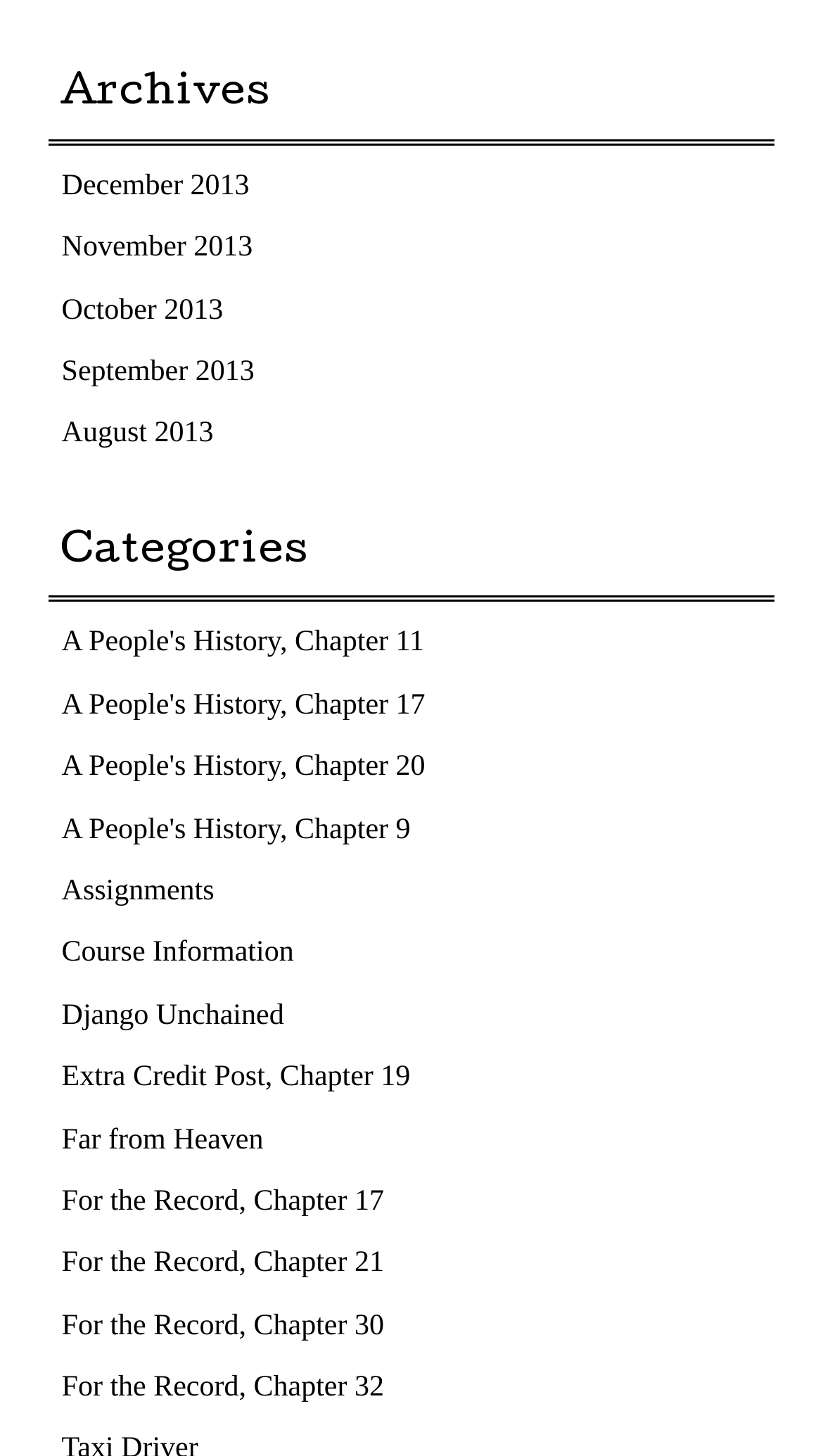Pinpoint the bounding box coordinates of the element to be clicked to execute the instruction: "explore extra credit post for Chapter 19".

[0.075, 0.73, 0.499, 0.751]